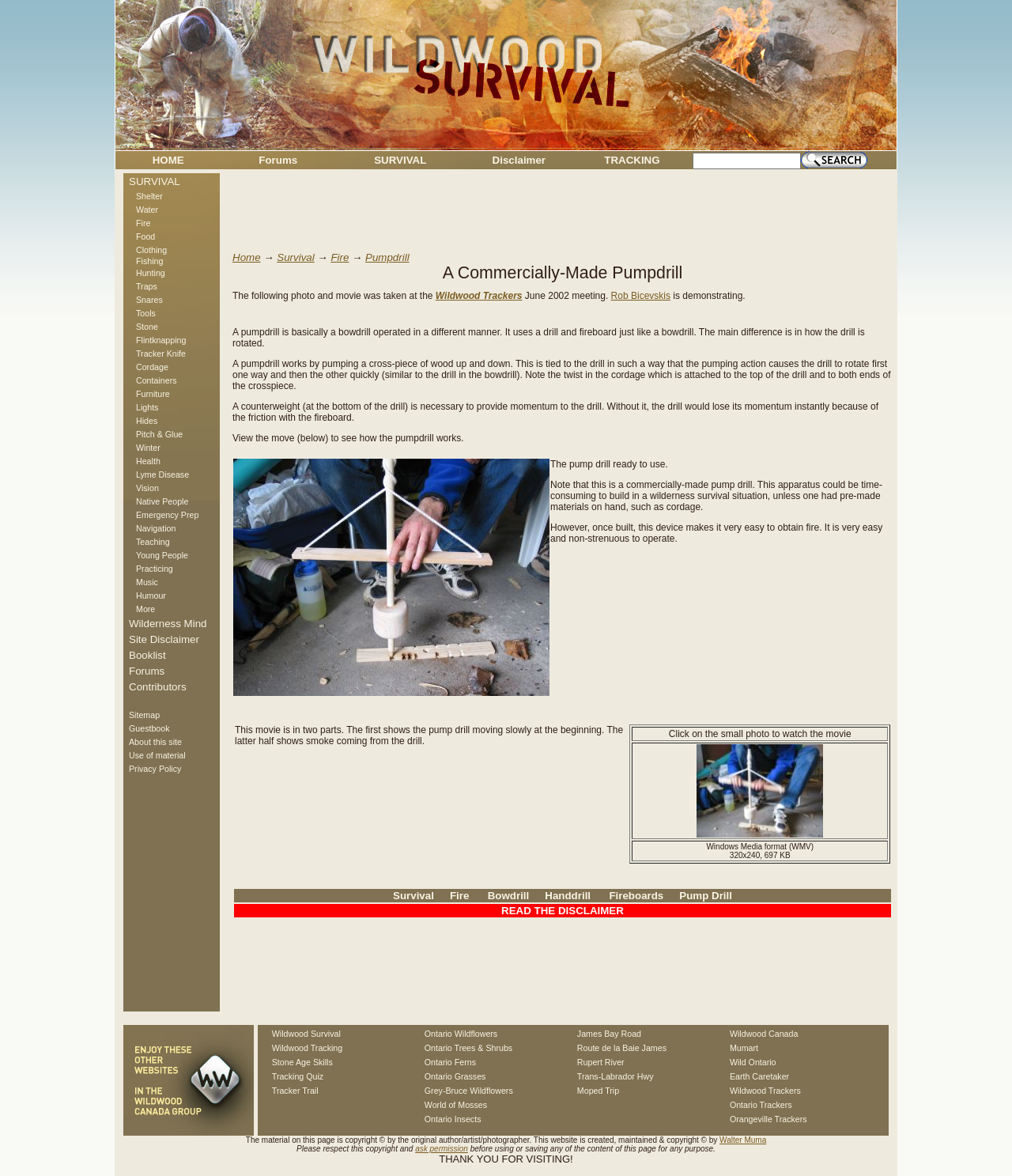Please determine the bounding box coordinates for the element with the description: "Flintknapping".

[0.134, 0.285, 0.184, 0.293]